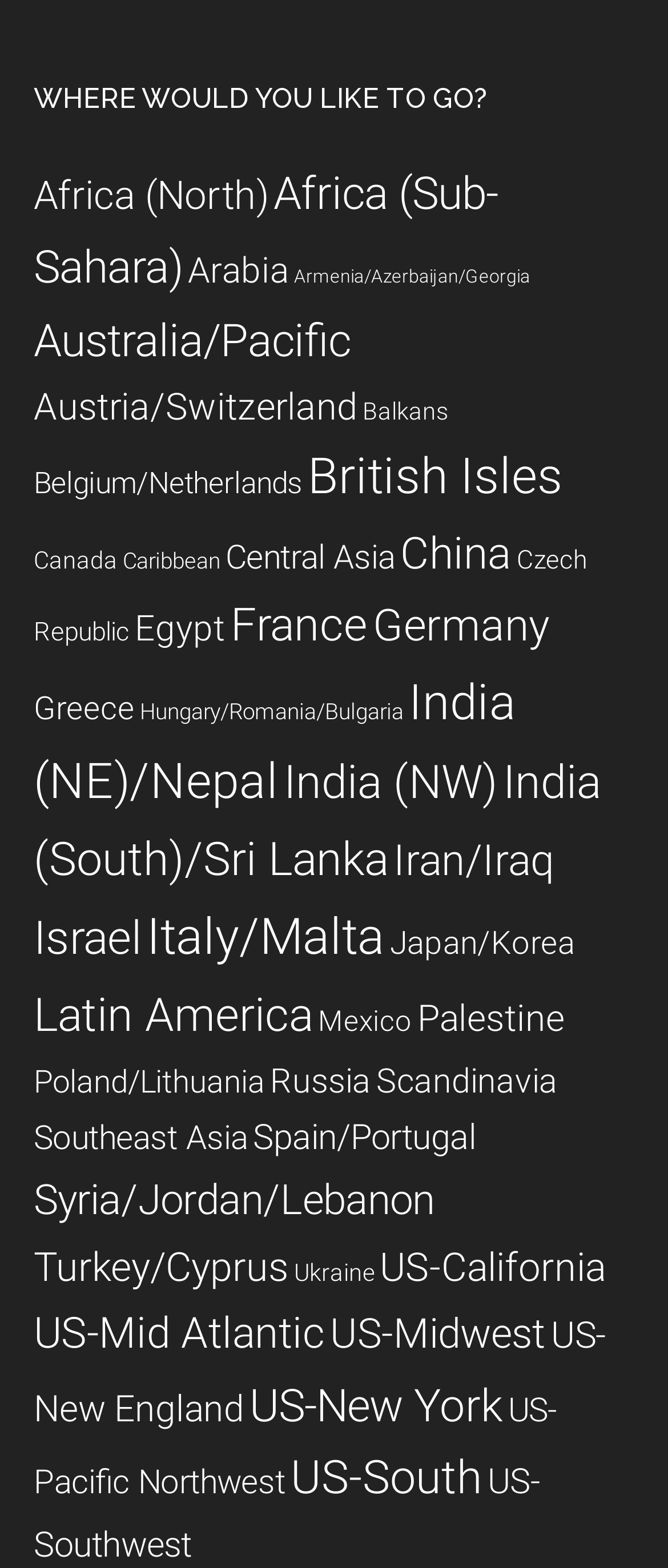Respond with a single word or phrase to the following question:
How many regions are listed on this webpage?

63